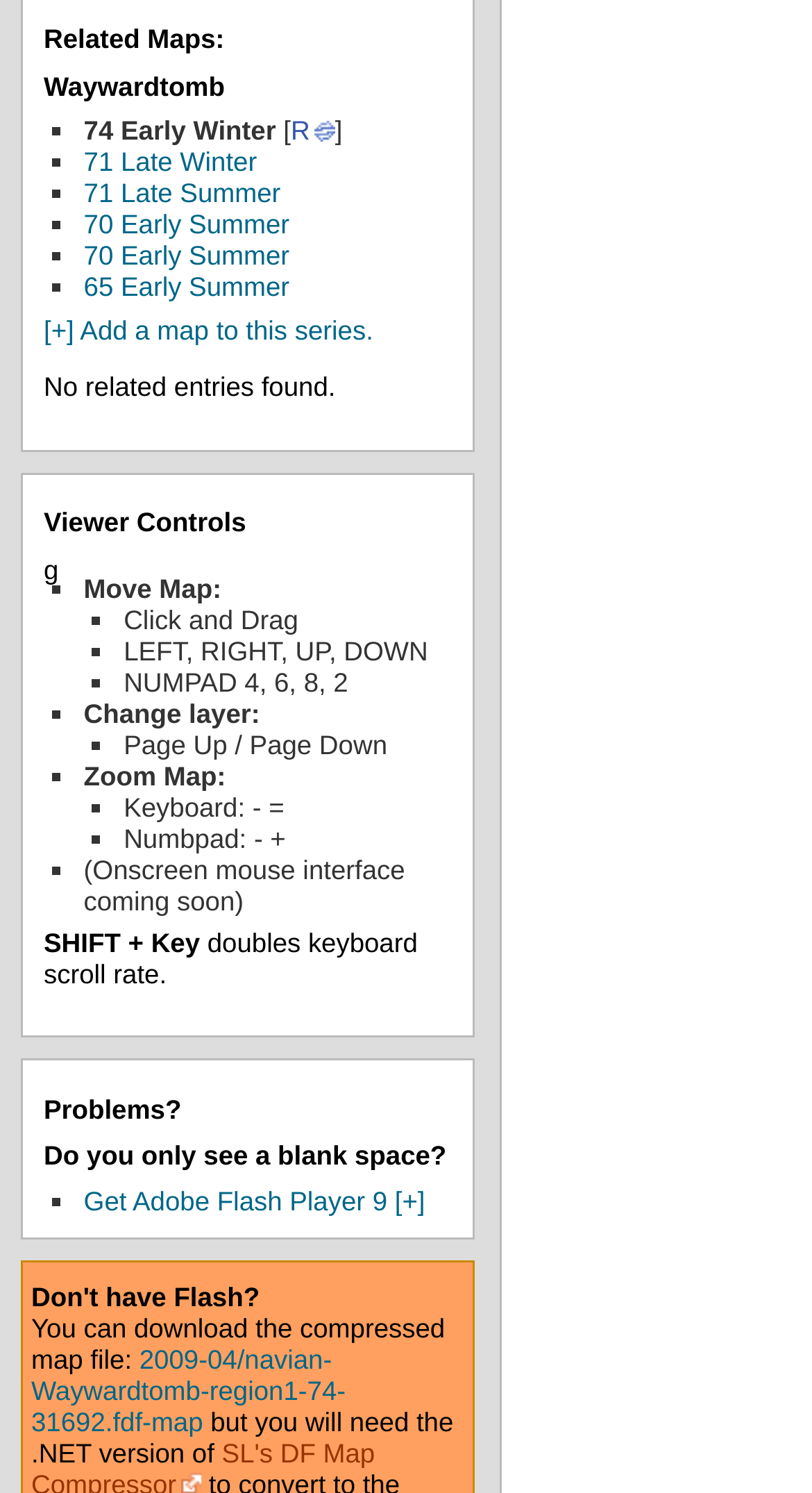Find the bounding box coordinates corresponding to the UI element with the description: "70 Early Summer". The coordinates should be formatted as [left, top, right, bottom], with values as floats between 0 and 1.

[0.103, 0.161, 0.357, 0.182]